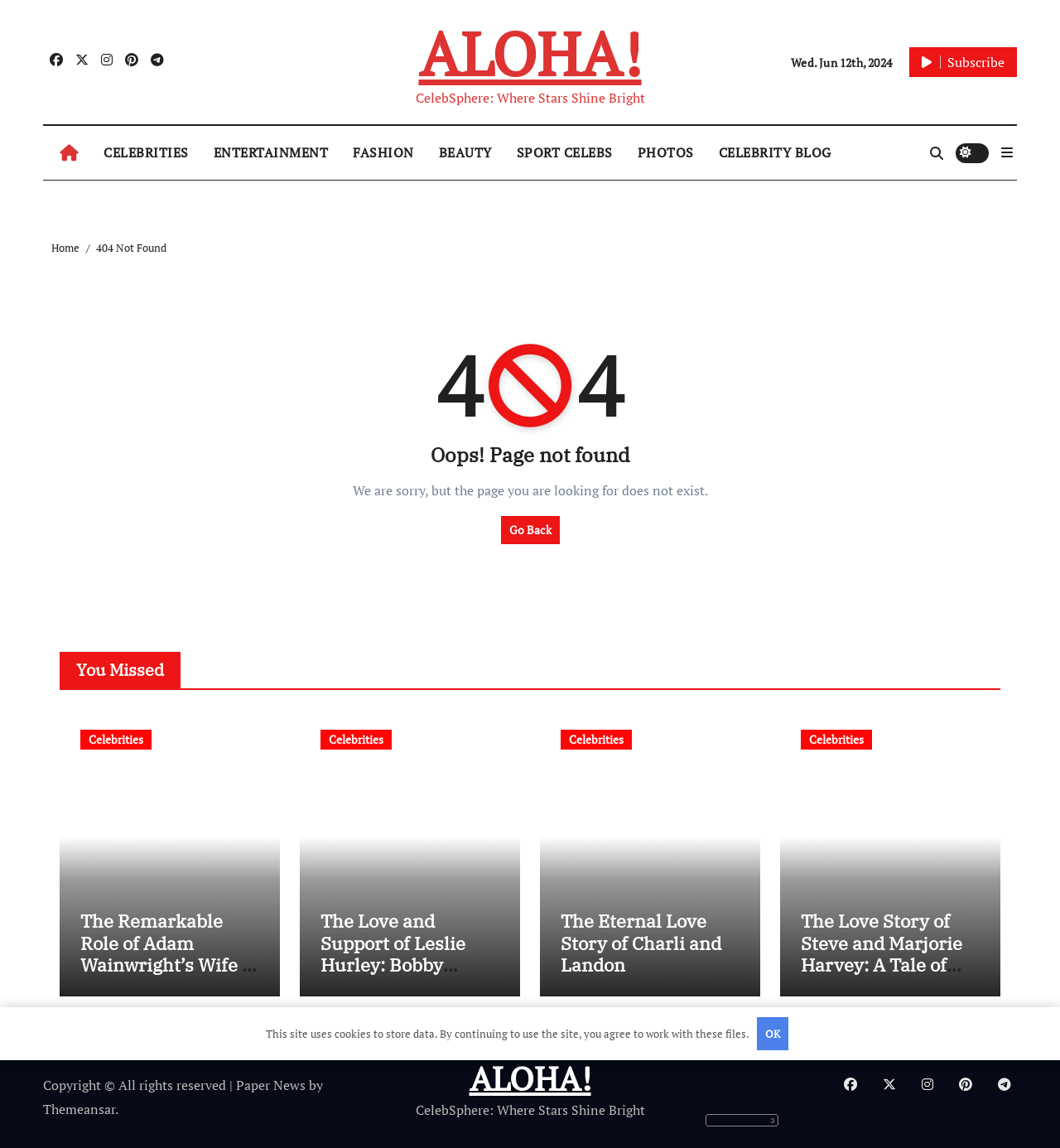Please locate the bounding box coordinates of the region I need to click to follow this instruction: "Read about celebrities".

[0.086, 0.113, 0.189, 0.153]